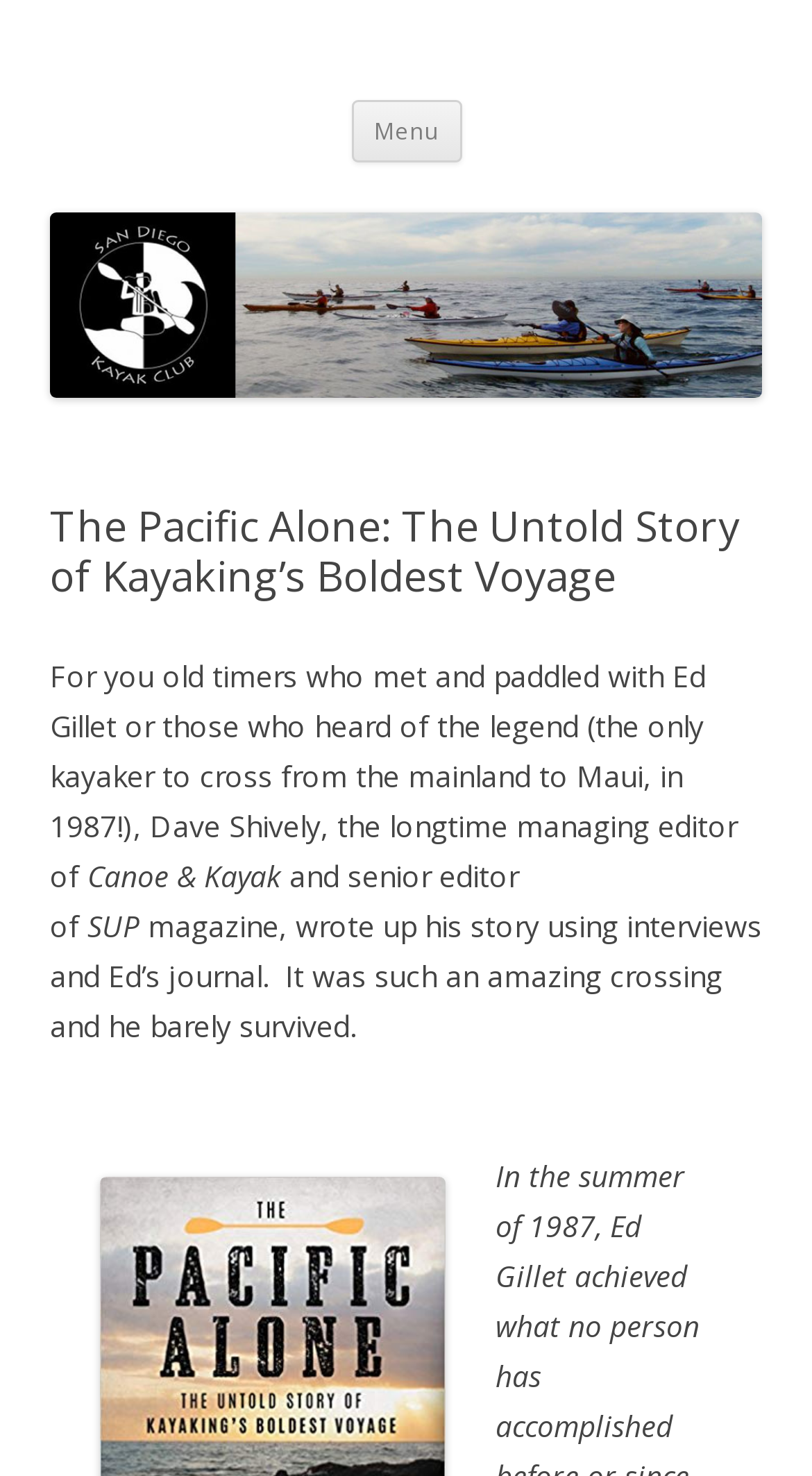Please find the main title text of this webpage.

San Diego Kayak Club